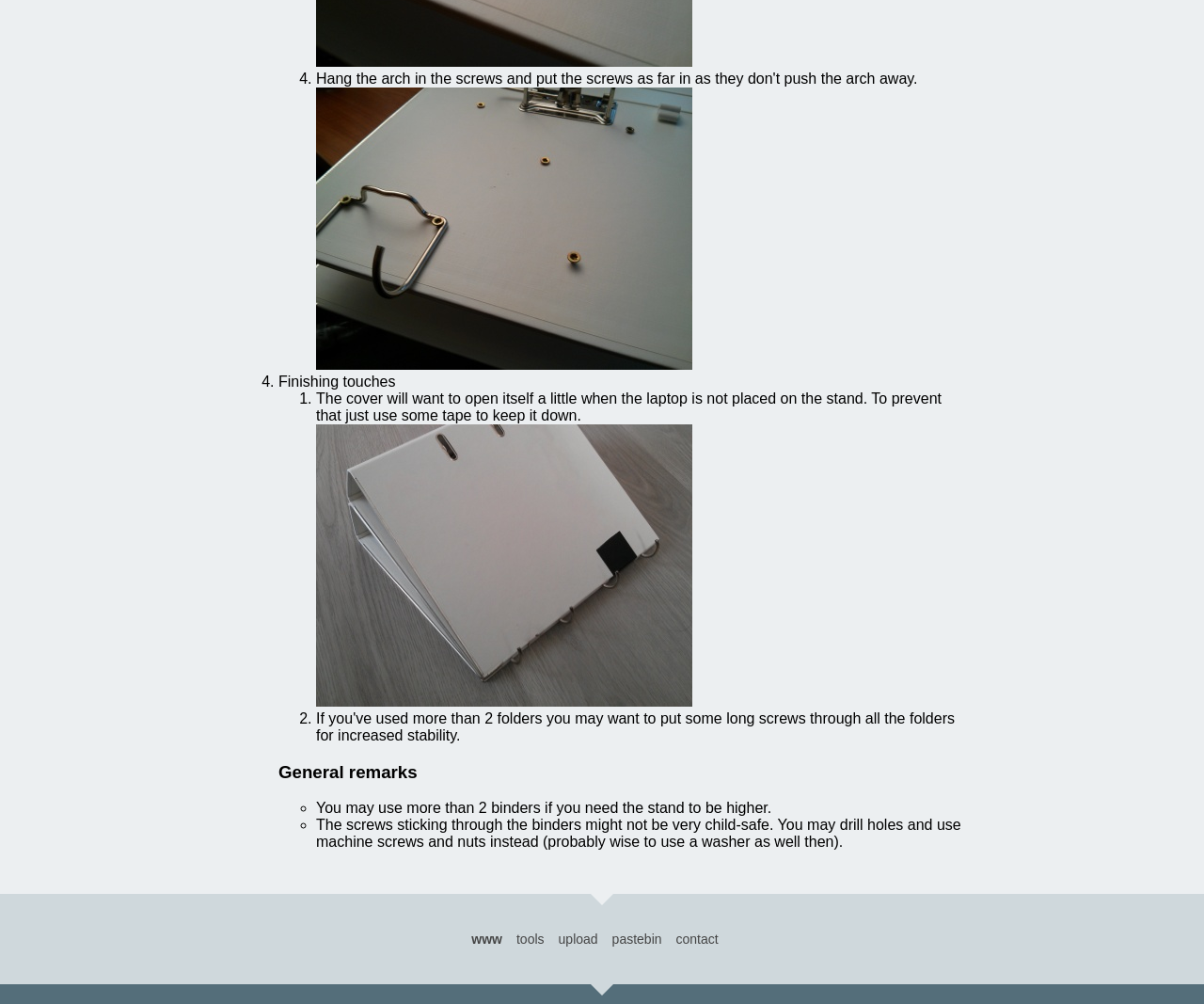Determine the bounding box coordinates for the HTML element mentioned in the following description: "Sports". The coordinates should be a list of four floats ranging from 0 to 1, represented as [left, top, right, bottom].

None